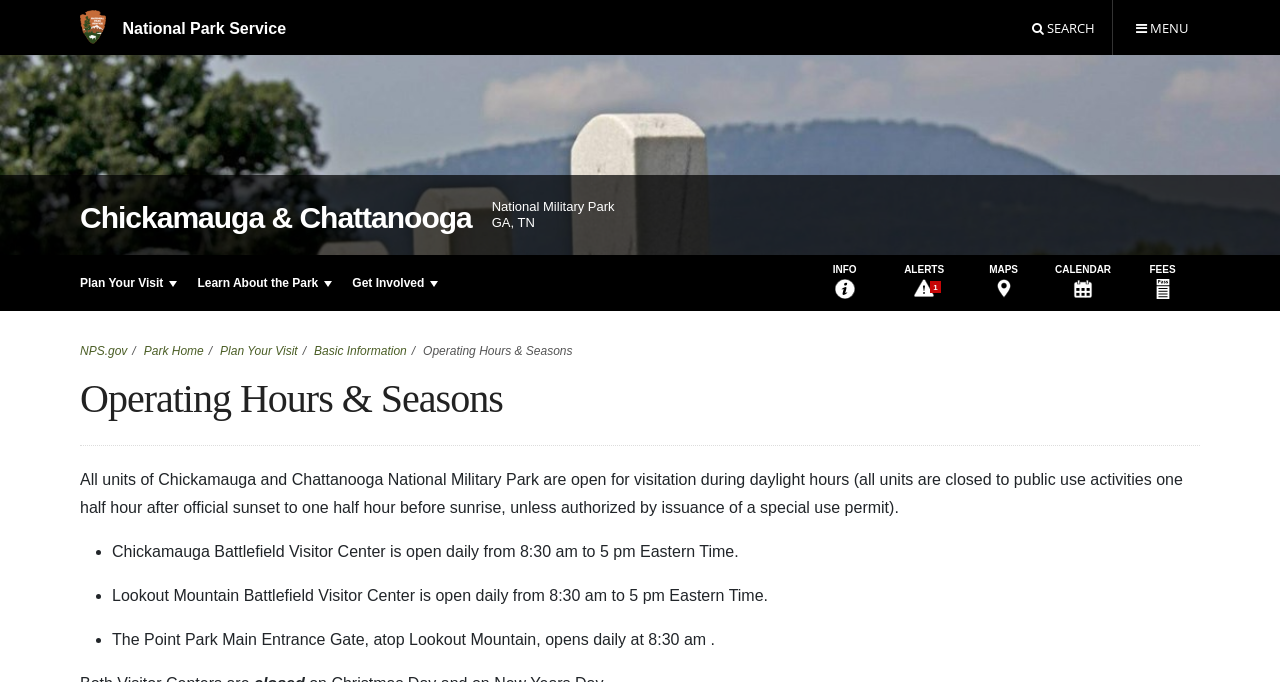Explain the webpage's layout and main content in detail.

The webpage is about the Operating Hours and Seasons of Chickamauga and Chattanooga National Military Park. At the top, there is a header section with a link to the National Park Service, a search bar, and a menu button. Below the header, there is a large image of a cannon overlooking Chattanooga at sunrise.

On the left side of the page, there are several links to different sections of the park's website, including Plan Your Visit, Learn About the Park, and Get Involved. On the right side, there are links to INFO, ALERTS, MAPS, CALENDAR, and FEES.

Below the image, there is a section with links to NPS.gov, Park Home, Plan Your Visit, Basic Information, and Operating Hours & Seasons. The main content of the page is a heading that reads "Operating Hours & Seasons" followed by a paragraph of text explaining the park's operating hours.

Below the paragraph, there is a list of specific operating hours for different parts of the park, including the Chickamauga Battlefield Visitor Center, Lookout Mountain Battlefield Visitor Center, and the Point Park Main Entrance Gate. Each list item is marked with a bullet point.